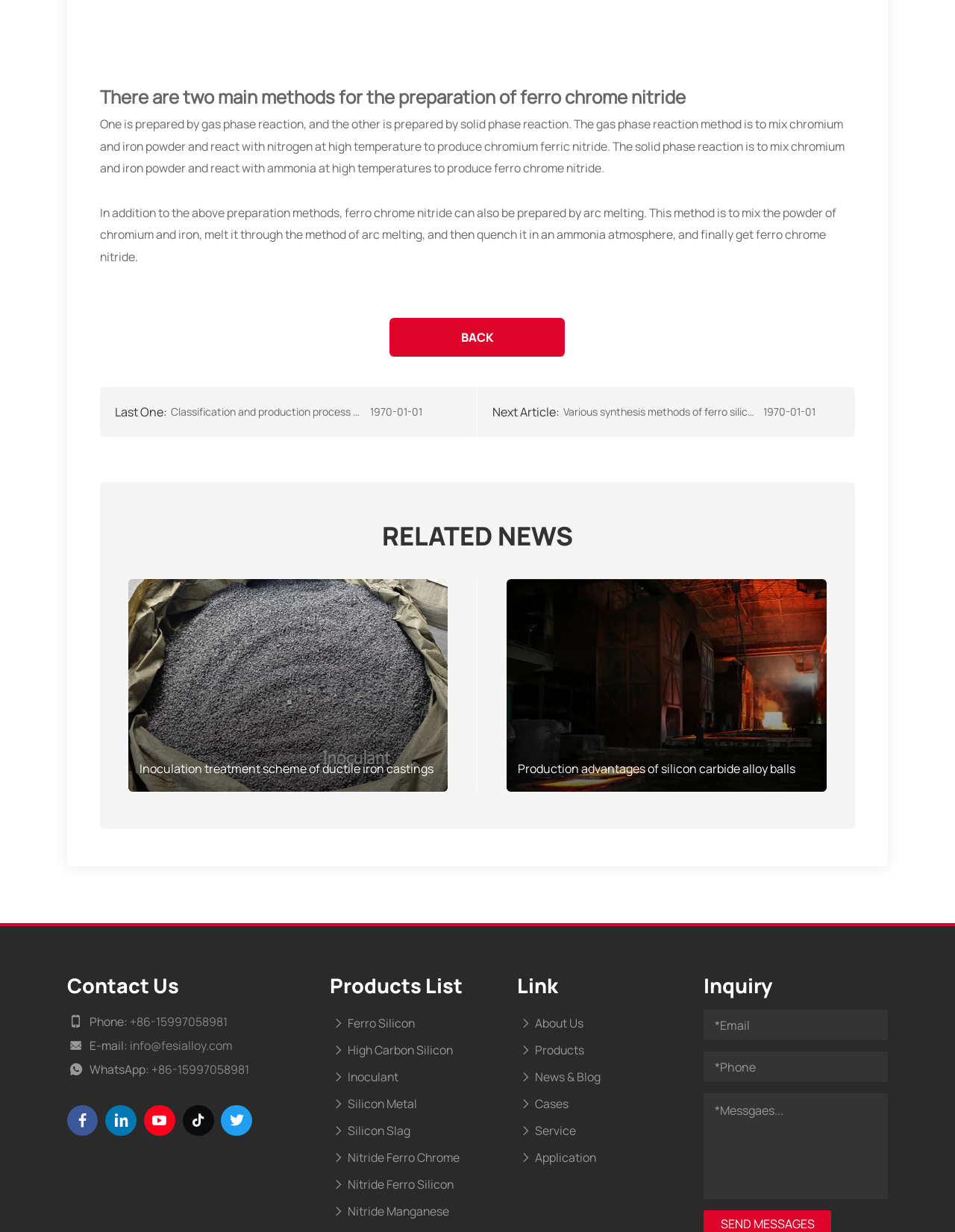Give a one-word or one-phrase response to the question:
What is the preparation method of ferro chrome nitride?

Gas phase reaction, solid phase reaction, arc melting